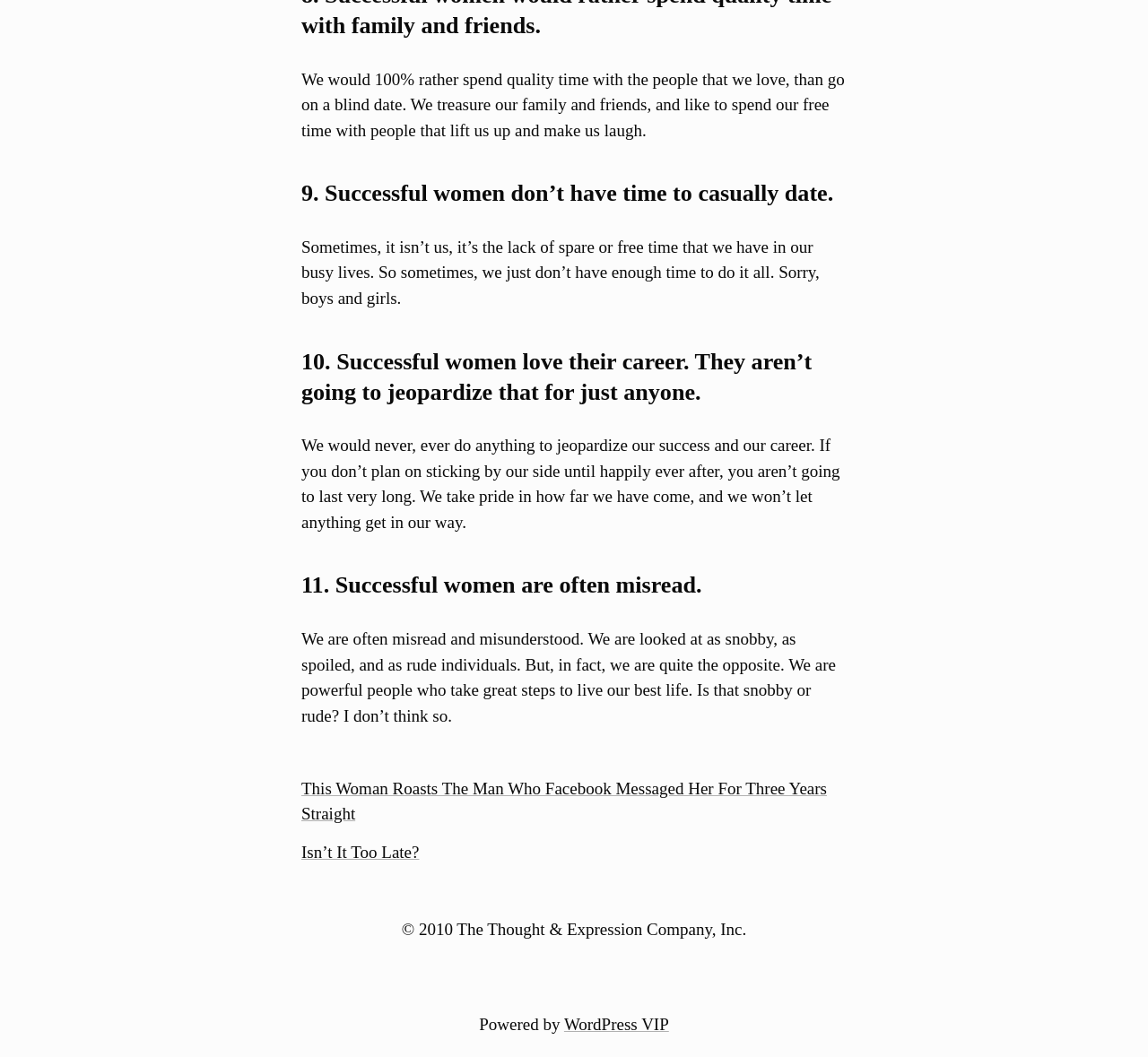How many links are present in the post navigation section?
Examine the screenshot and reply with a single word or phrase.

2